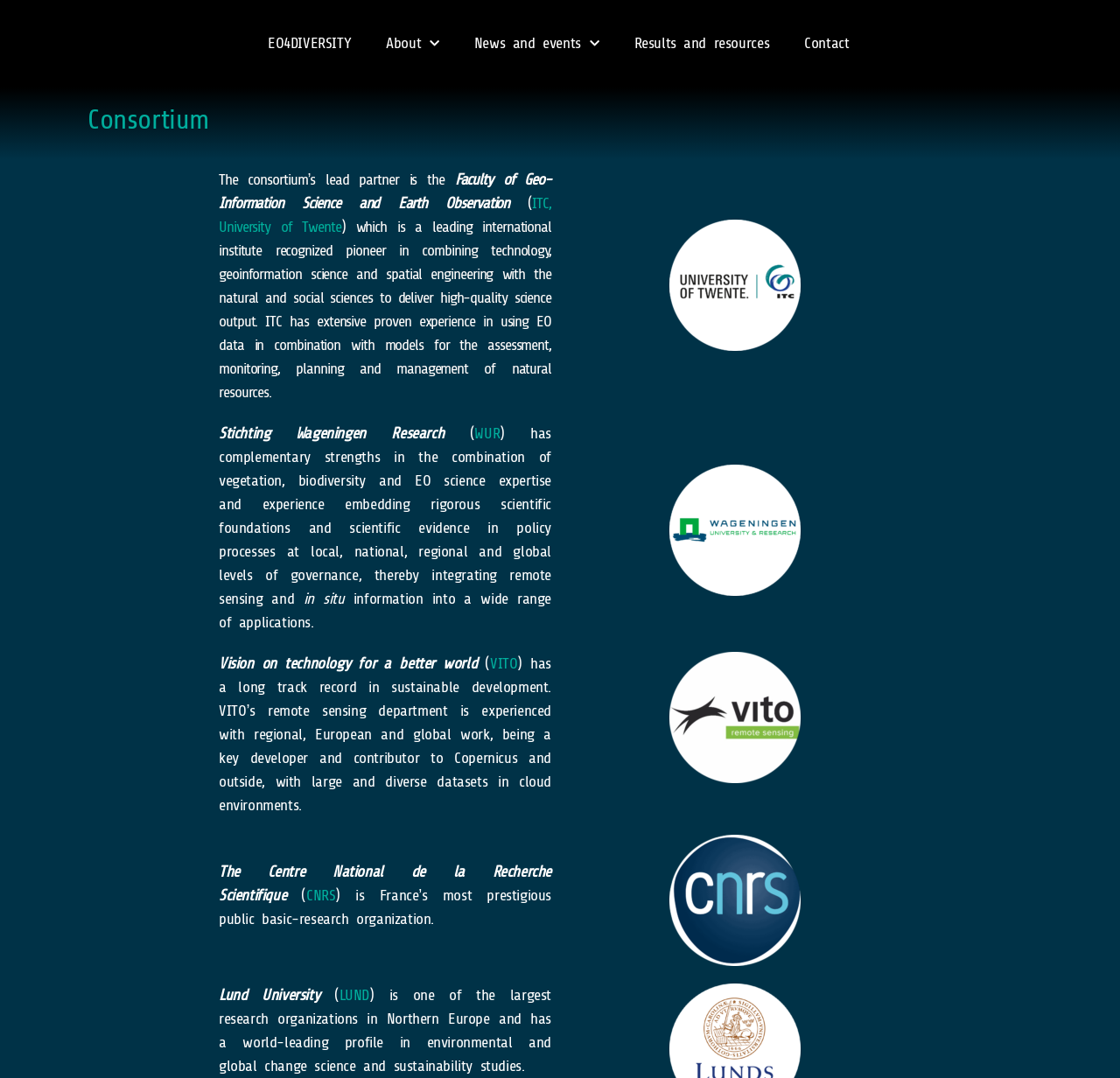How many partners are mentioned in the consortium?
Answer the question based on the image using a single word or a brief phrase.

5